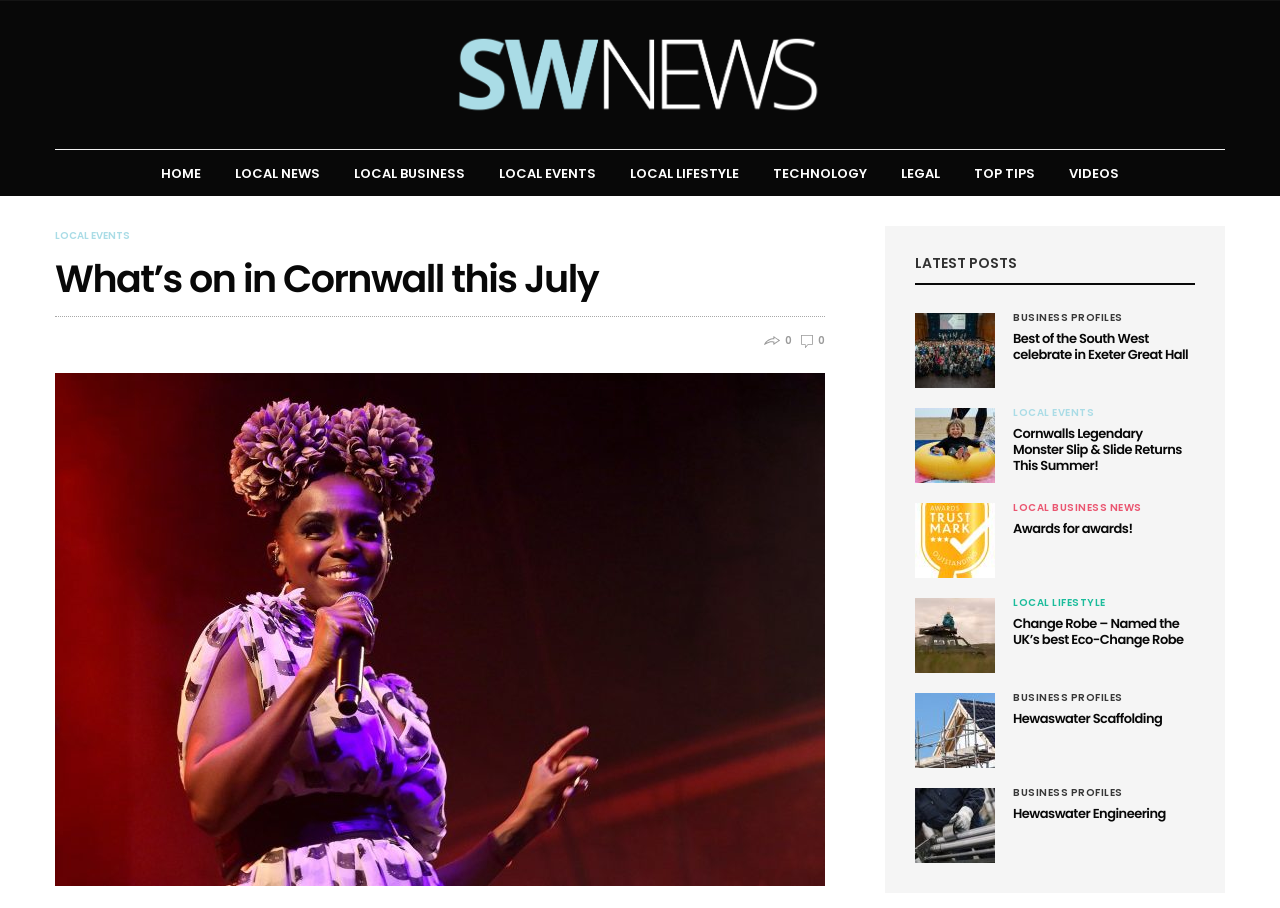Provide a brief response to the question below using a single word or phrase: 
What is the title of the first article?

What’s on in Cornwall this July